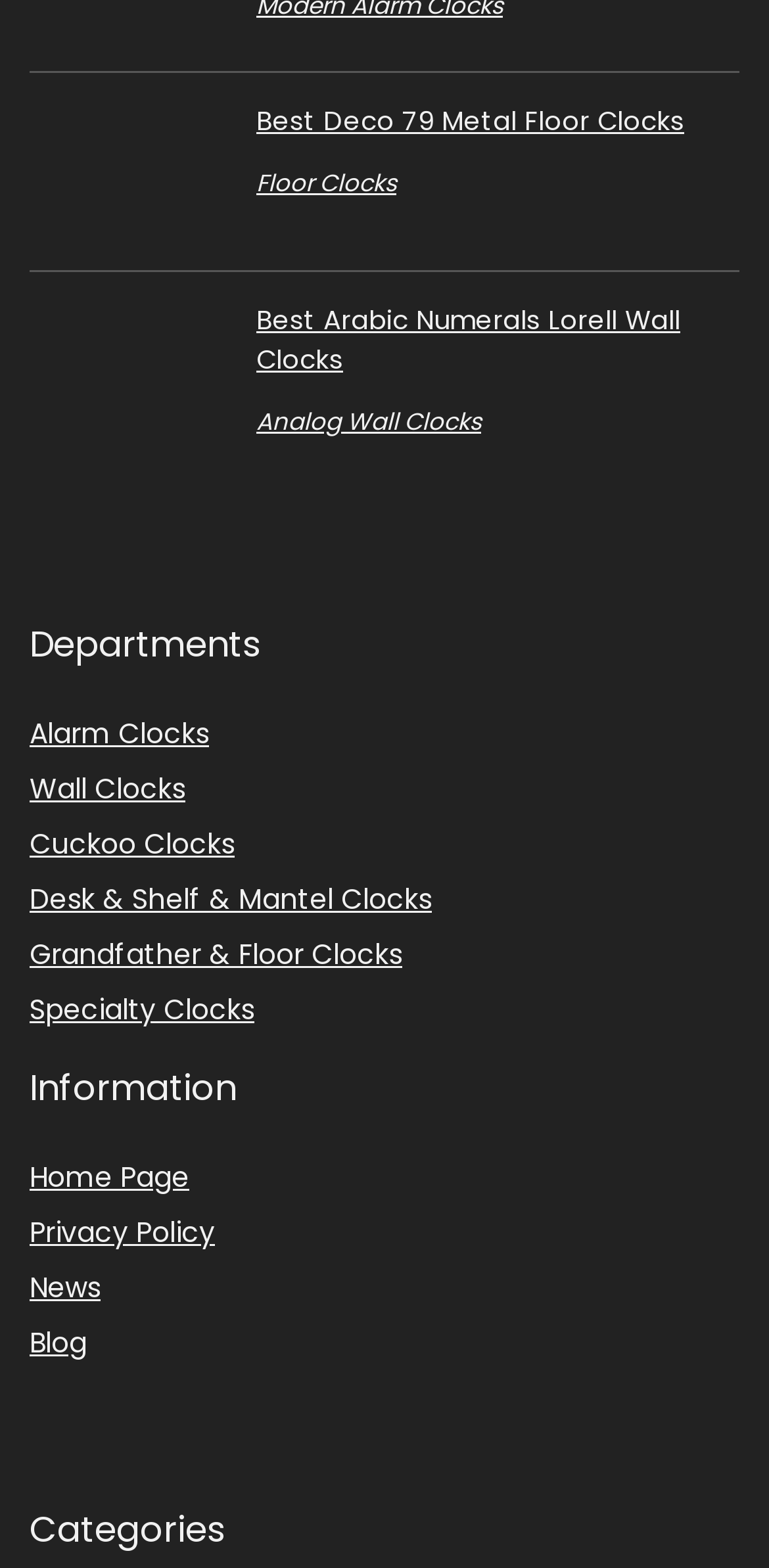Provide the bounding box coordinates of the UI element this sentence describes: "News".

[0.038, 0.808, 0.131, 0.833]